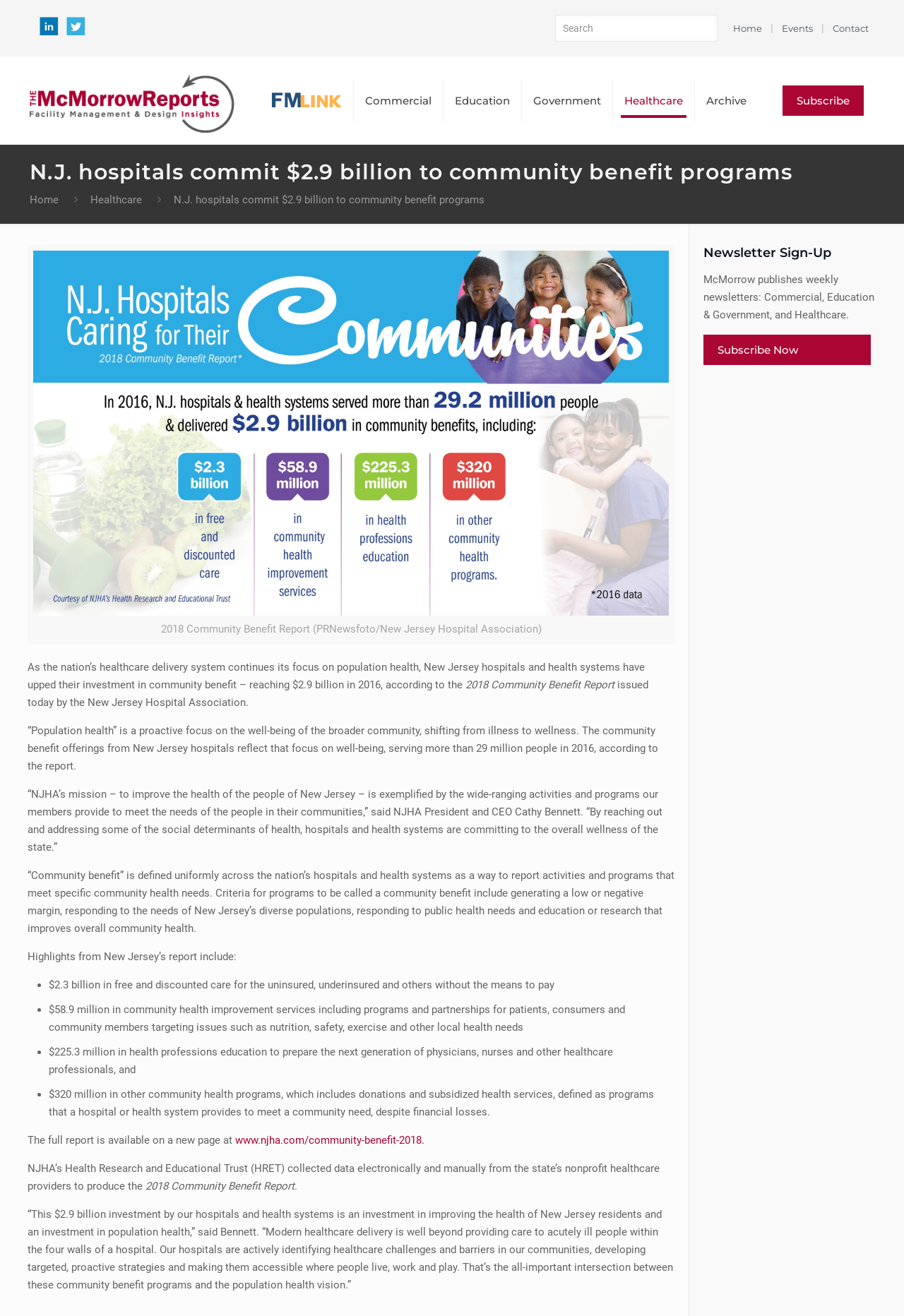Please identify the bounding box coordinates of the element on the webpage that should be clicked to follow this instruction: "Send a message". The bounding box coordinates should be given as four float numbers between 0 and 1, formatted as [left, top, right, bottom].

None